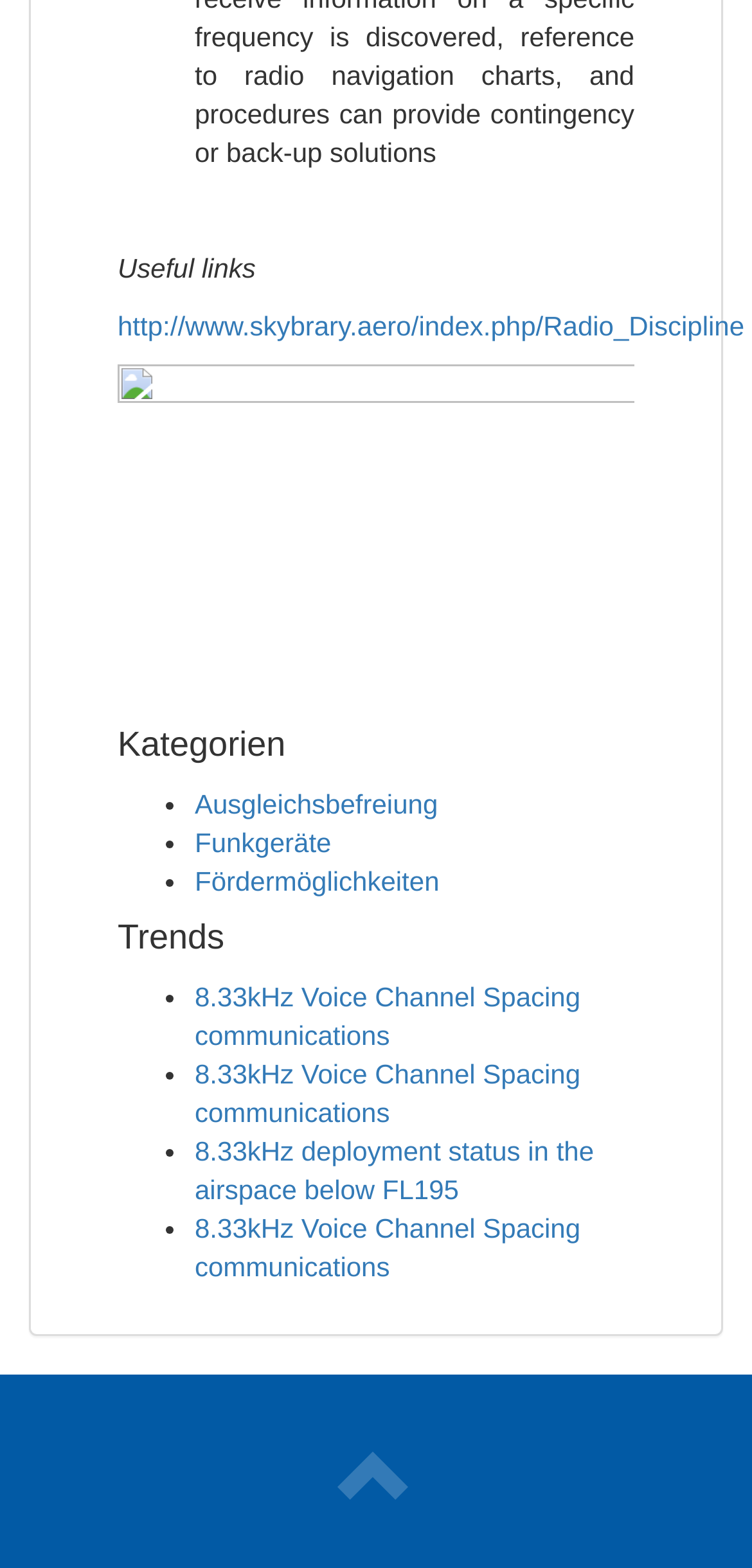What is the topic of the first trend?
Analyze the image and provide a thorough answer to the question.

I looked at the first link under the 'Trends' heading and found that it is about '8.33kHz Voice Channel Spacing communications'.